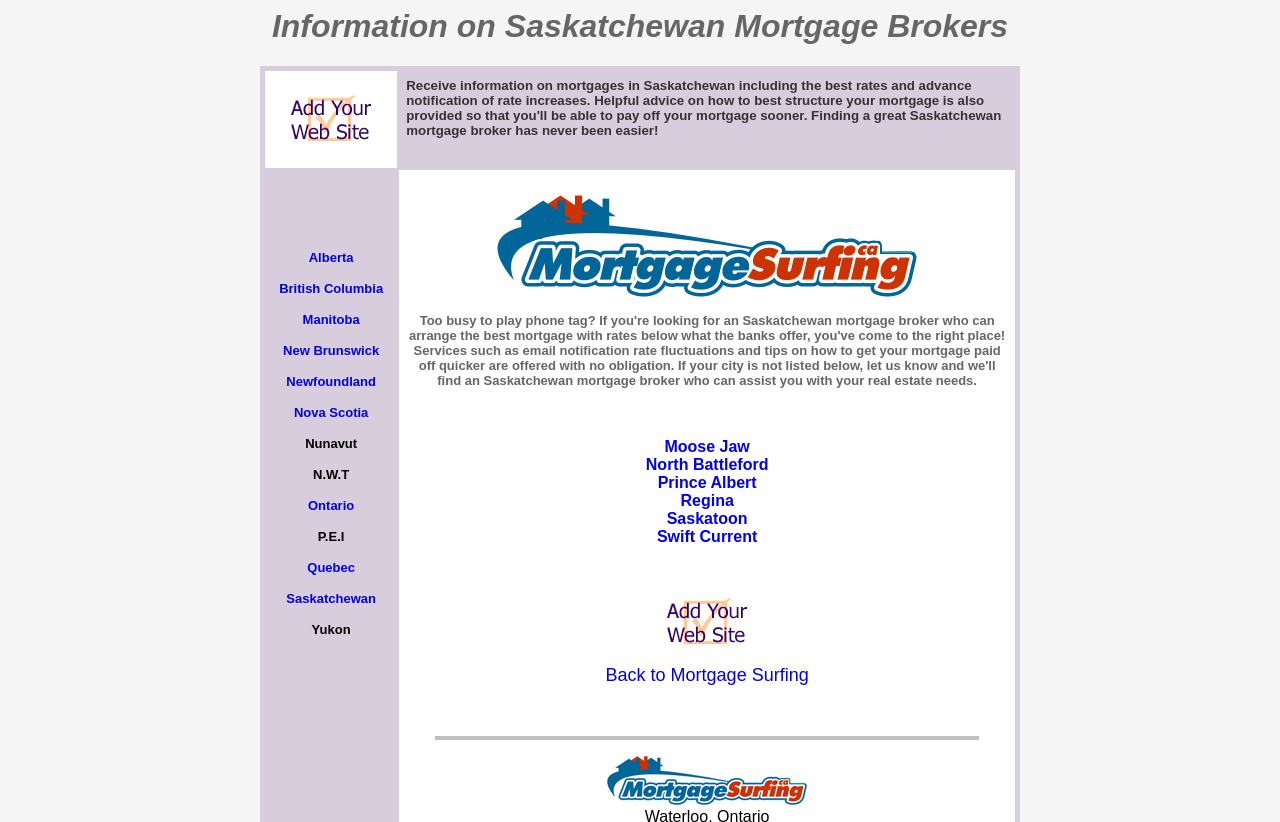Look at the image and write a detailed answer to the question: 
How many cities are listed on this webpage?

By examining the links 'Moose Jaw', 'North Battleford', 'Prince Albert', 'Regina', 'Saskatoon', 'Swift Current', I can count a total of 7 cities listed on this webpage.